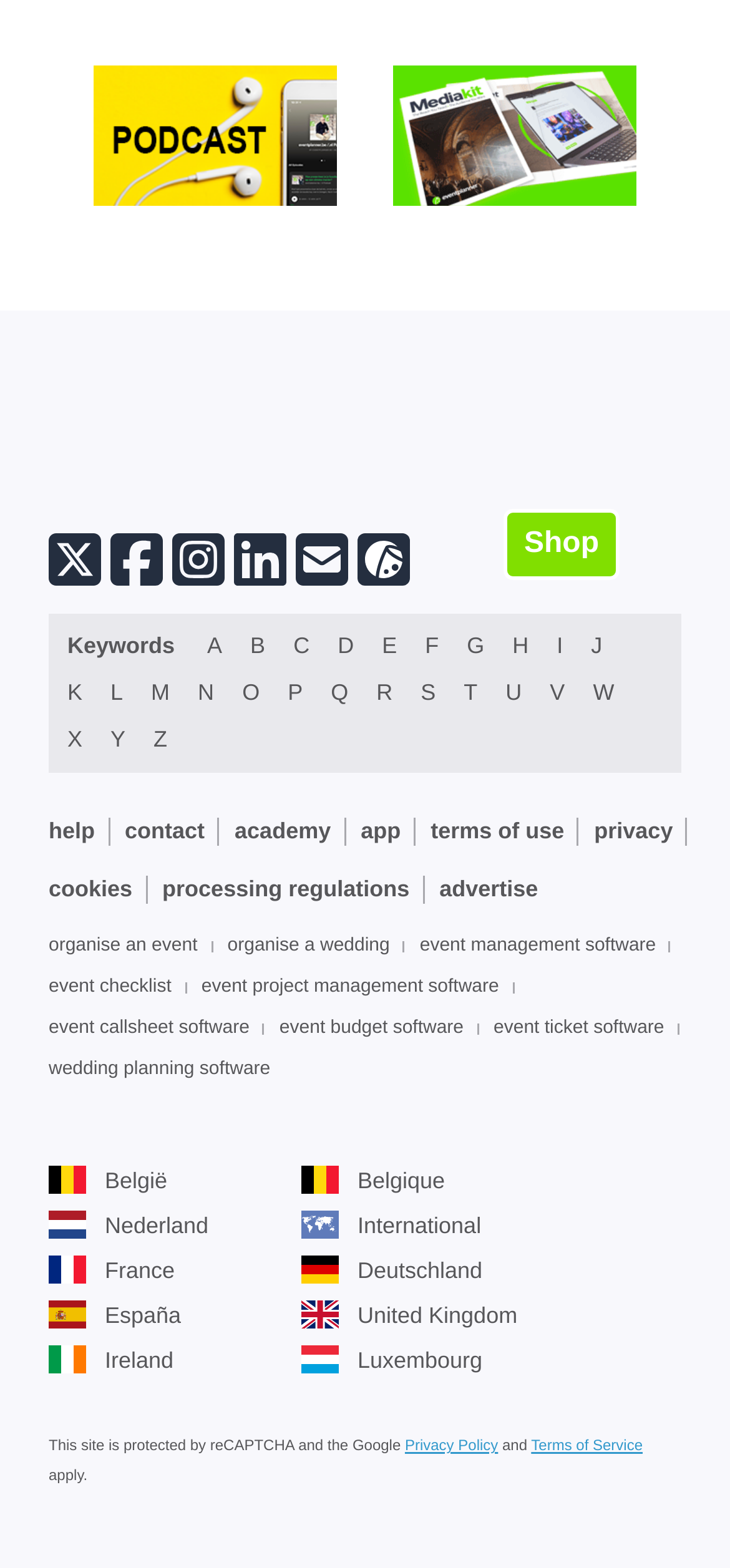Find the bounding box coordinates of the element to click in order to complete the given instruction: "View event management software."

[0.575, 0.6, 0.899, 0.608]